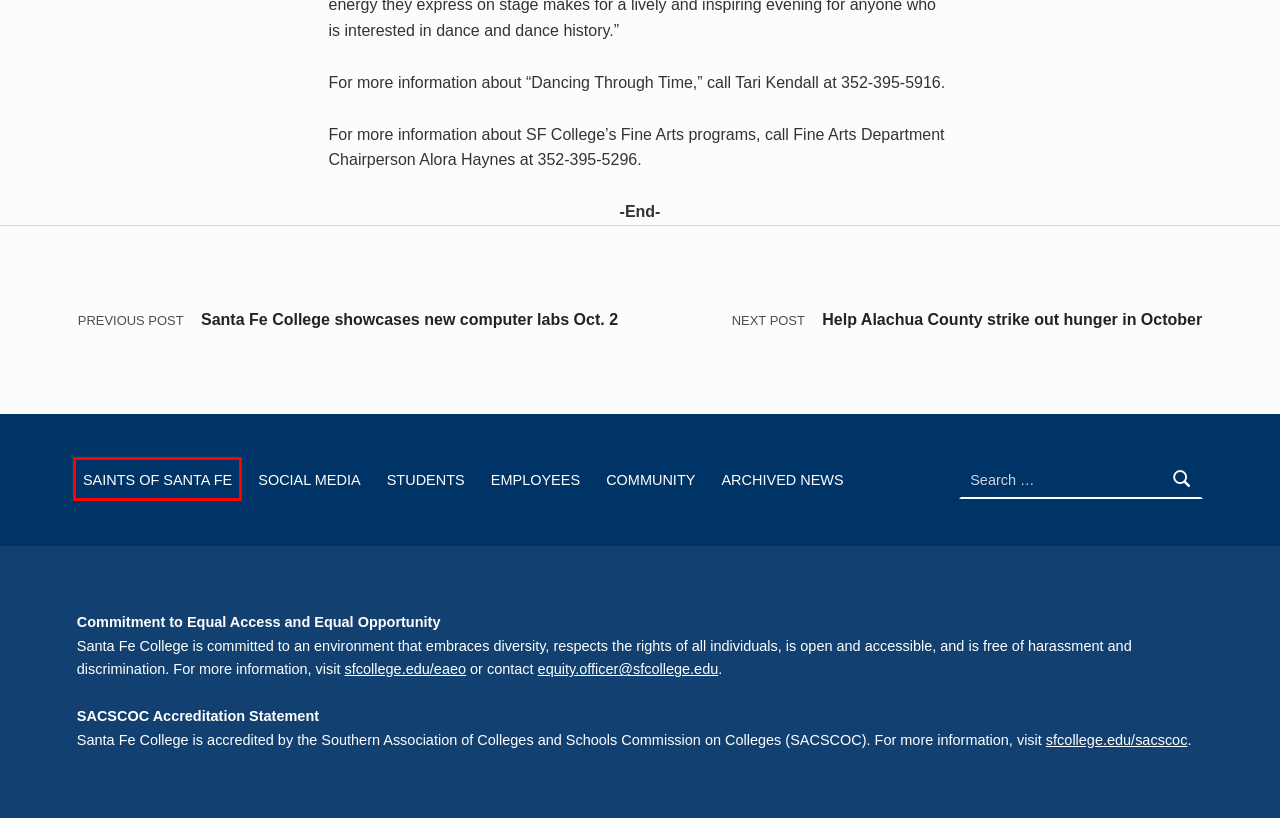Look at the screenshot of a webpage, where a red bounding box highlights an element. Select the best description that matches the new webpage after clicking the highlighted element. Here are the candidates:
A. Students
B. News from Santa Fe College
C. Help Alachua County strike out hunger in October
D. Saints of Santa Fe
E. Fine Arts
F. Community
G. Employees
H. Santa Fe College showcases new computer labs Oct. 2

D